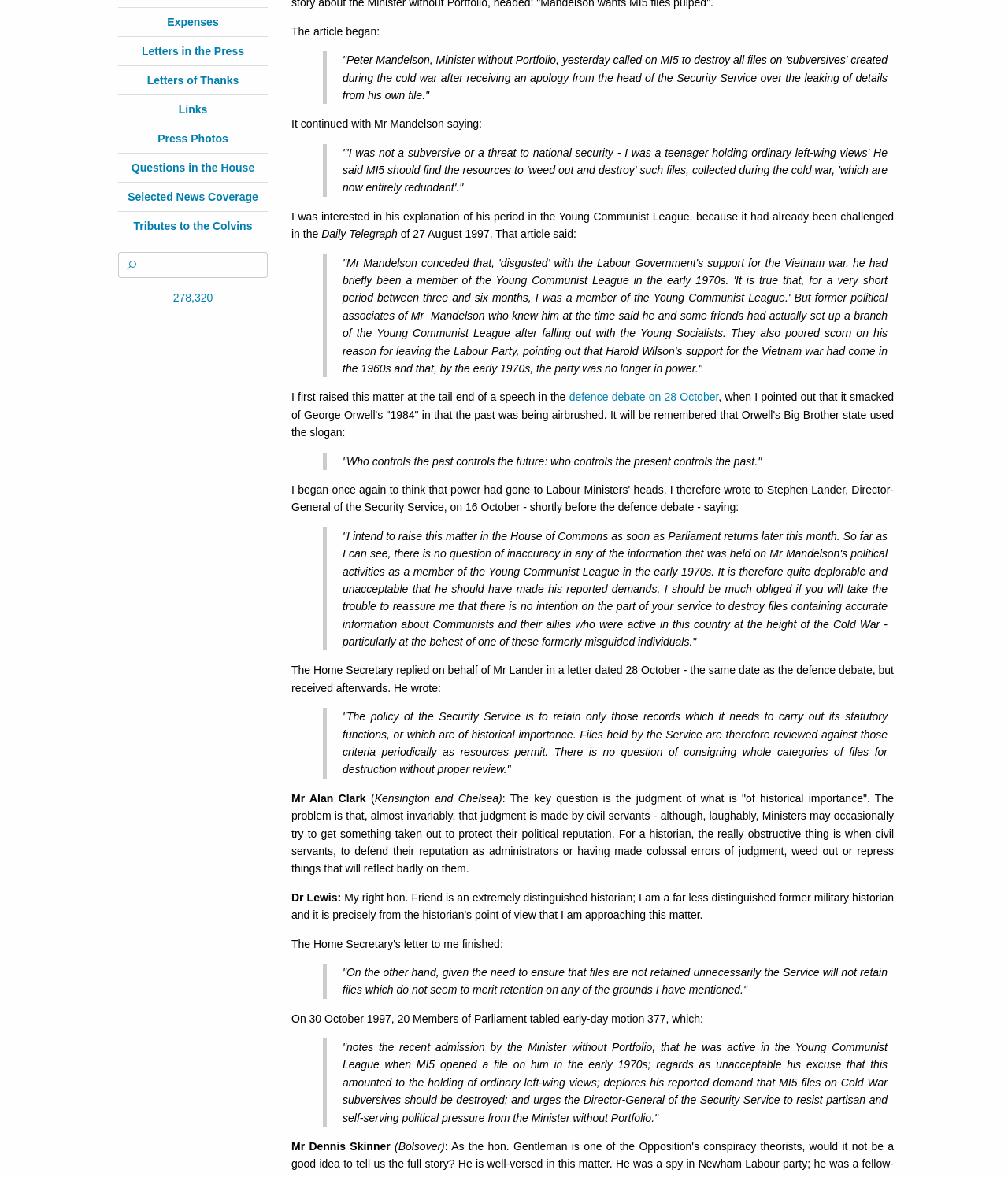Calculate the bounding box coordinates of the UI element given the description: "Tributes to the Colvins".

[0.132, 0.187, 0.25, 0.197]